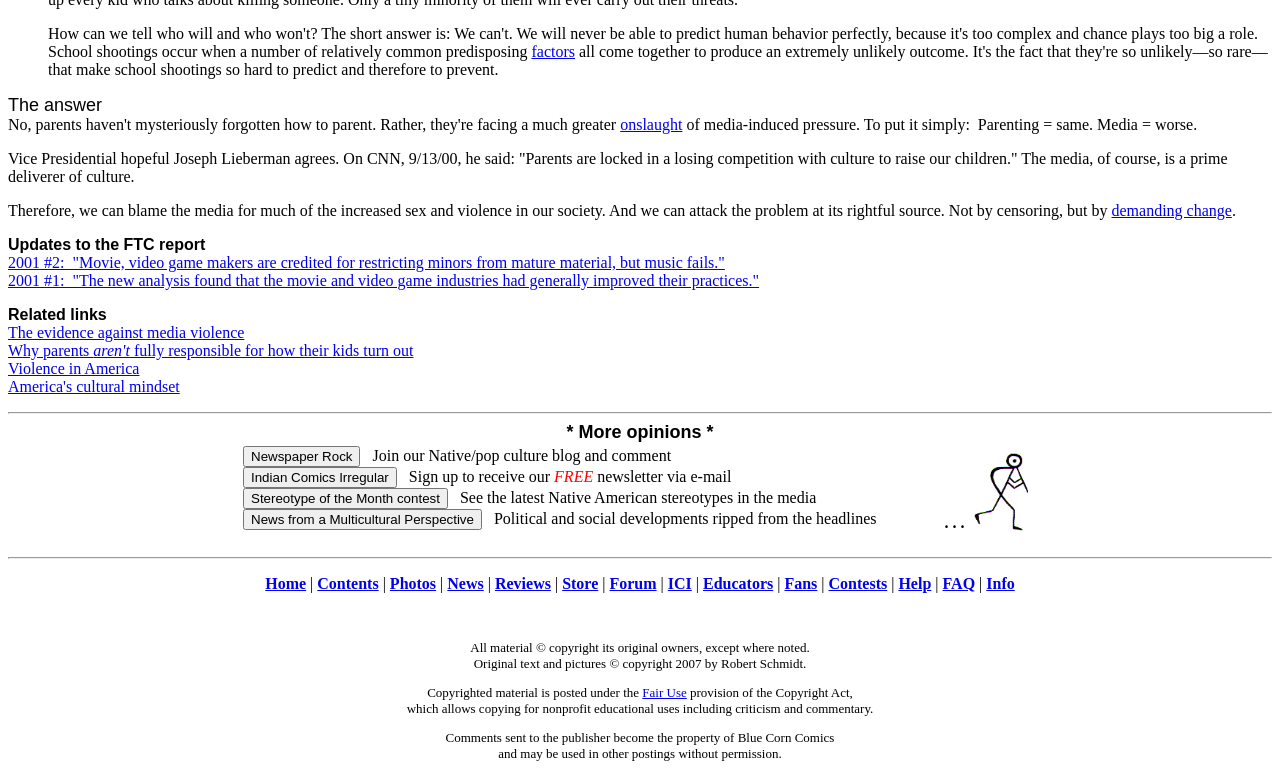What is the 'News from a Multicultural Perspective' section about?
Using the image as a reference, give a one-word or short phrase answer.

Political and social developments